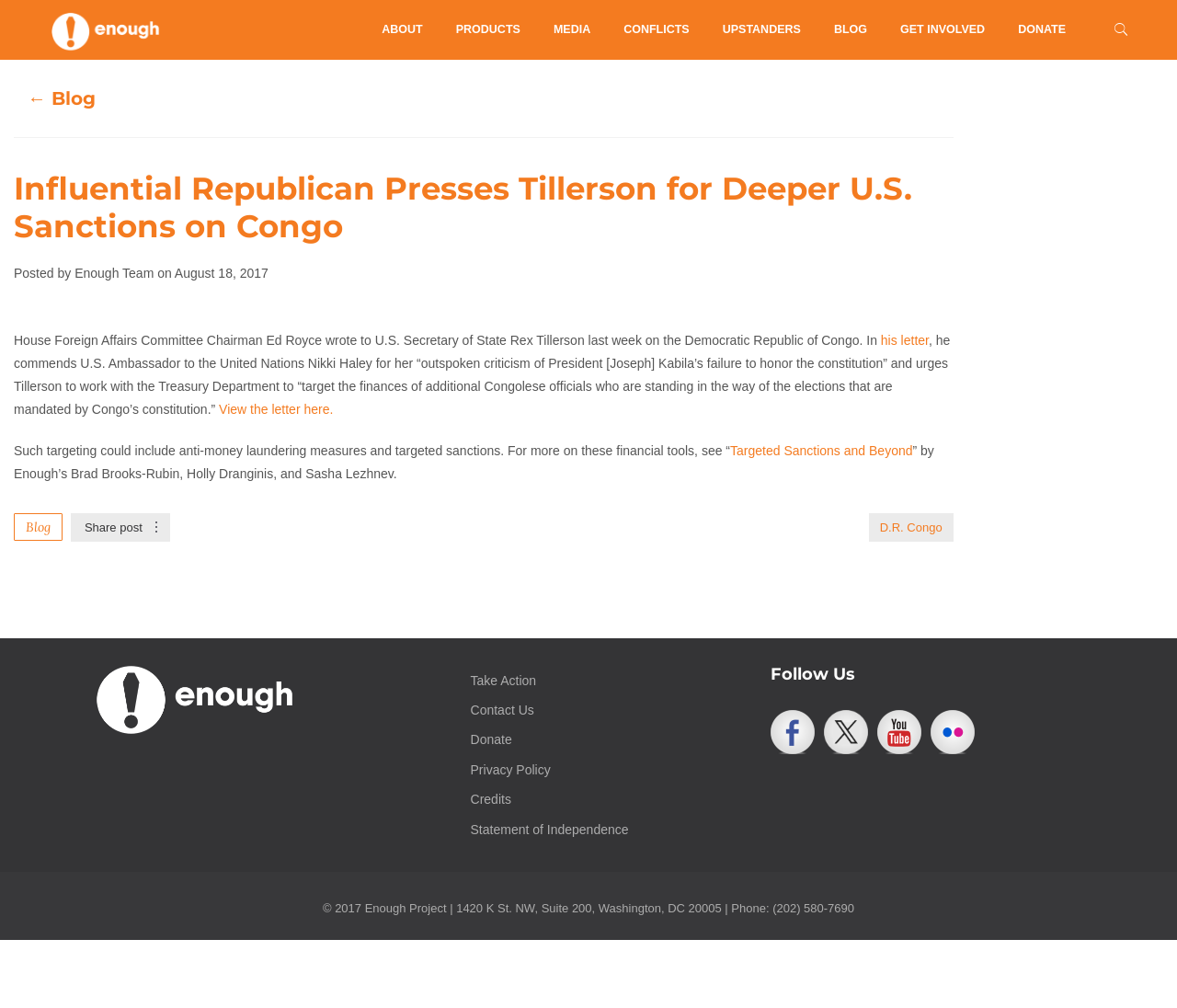Based on the description "August 18, 2017August 18, 2017", find the bounding box of the specified UI element.

[0.453, 0.642, 0.545, 0.663]